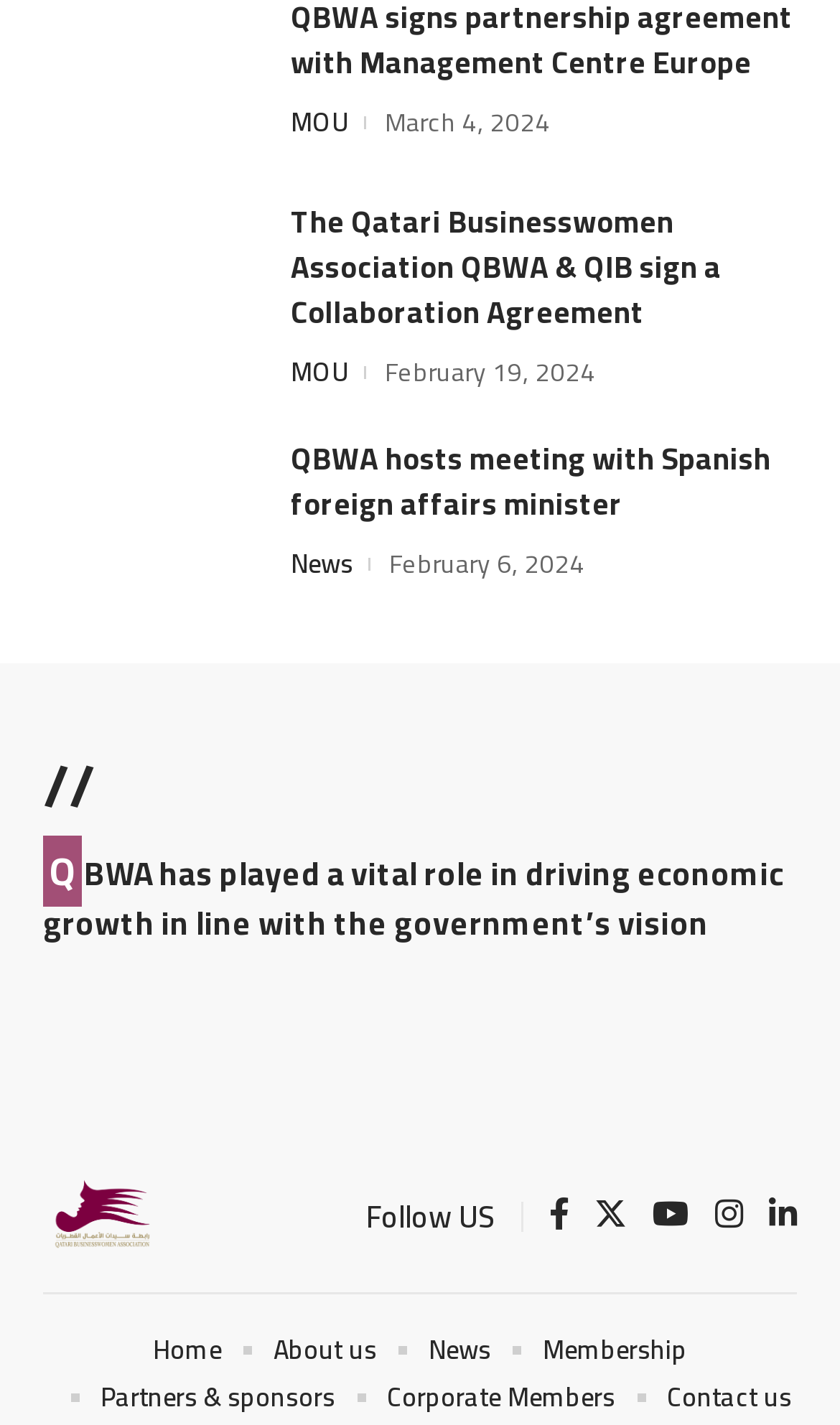Give a one-word or one-phrase response to the question: 
What is the date of the latest news article?

March 4, 2024